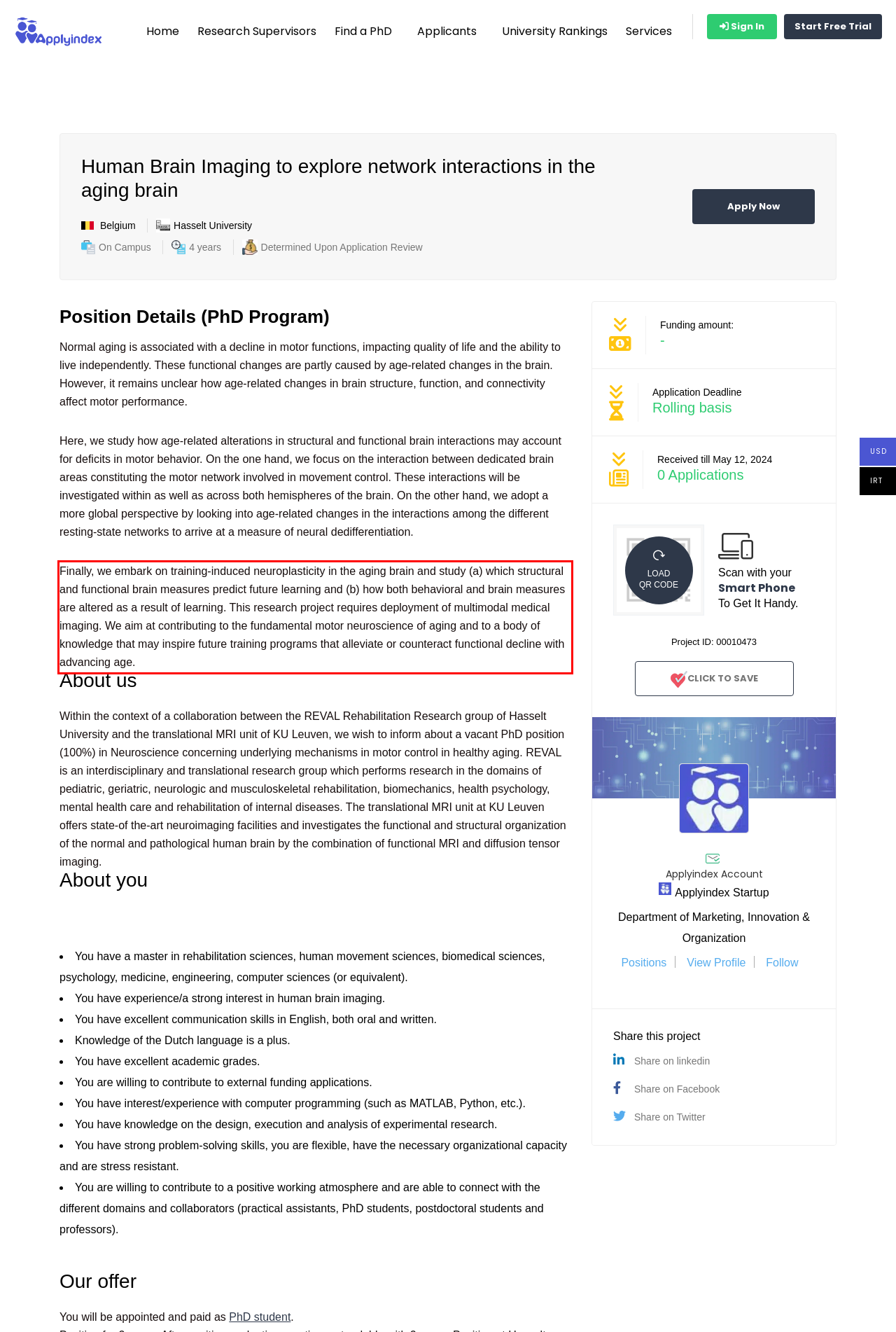Given the screenshot of the webpage, identify the red bounding box, and recognize the text content inside that red bounding box.

Finally, we embark on training-induced neuroplasticity in the aging brain and study (a) which structural and functional brain measures predict future learning and (b) how both behavioral and brain measures are altered as a result of learning. This research project requires deployment of multimodal medical imaging. We aim at contributing to the fundamental motor neuroscience of aging and to a body of knowledge that may inspire future training programs that alleviate or counteract functional decline with advancing age.